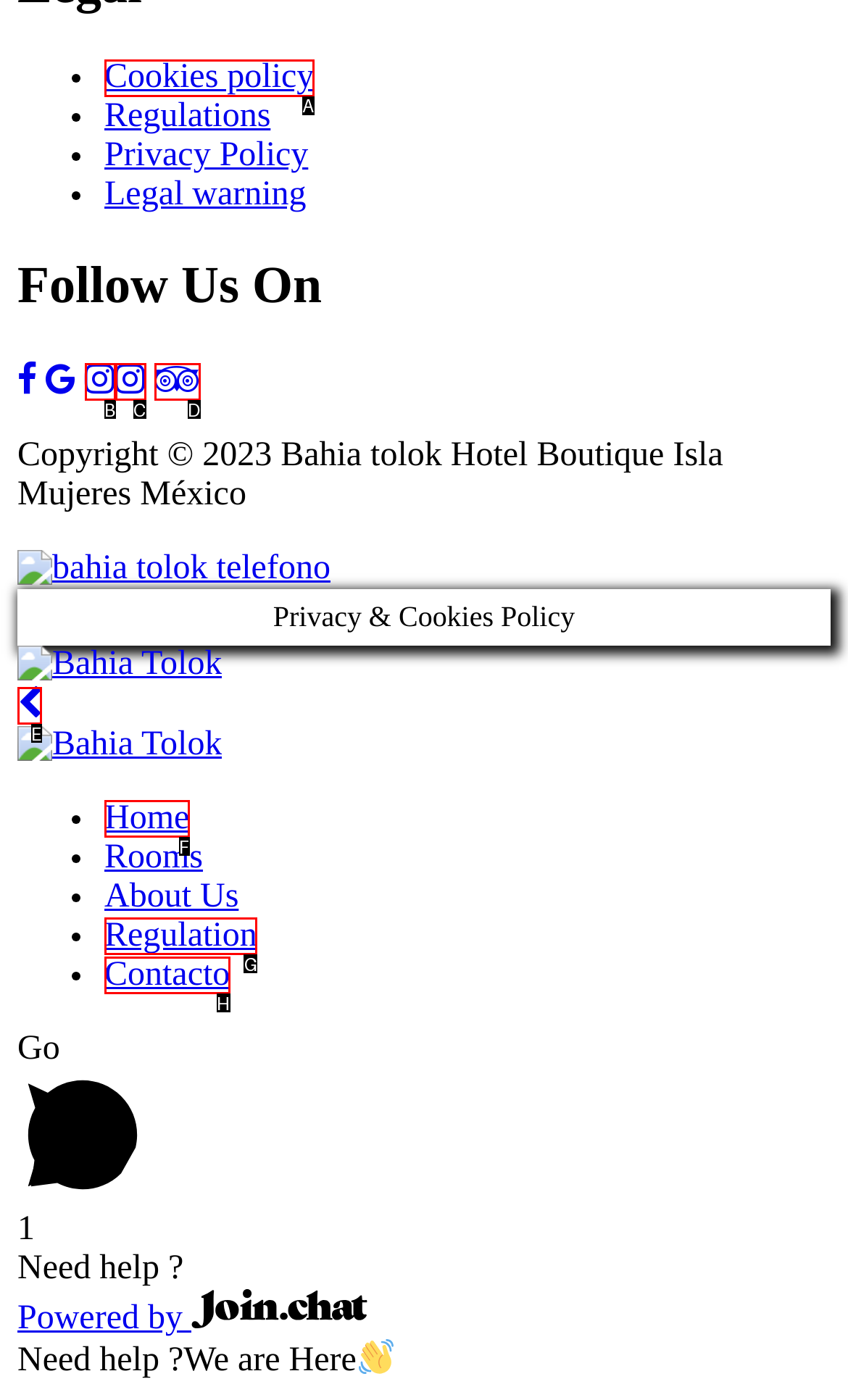Find the HTML element that matches the description provided: Home
Answer using the corresponding option letter.

F